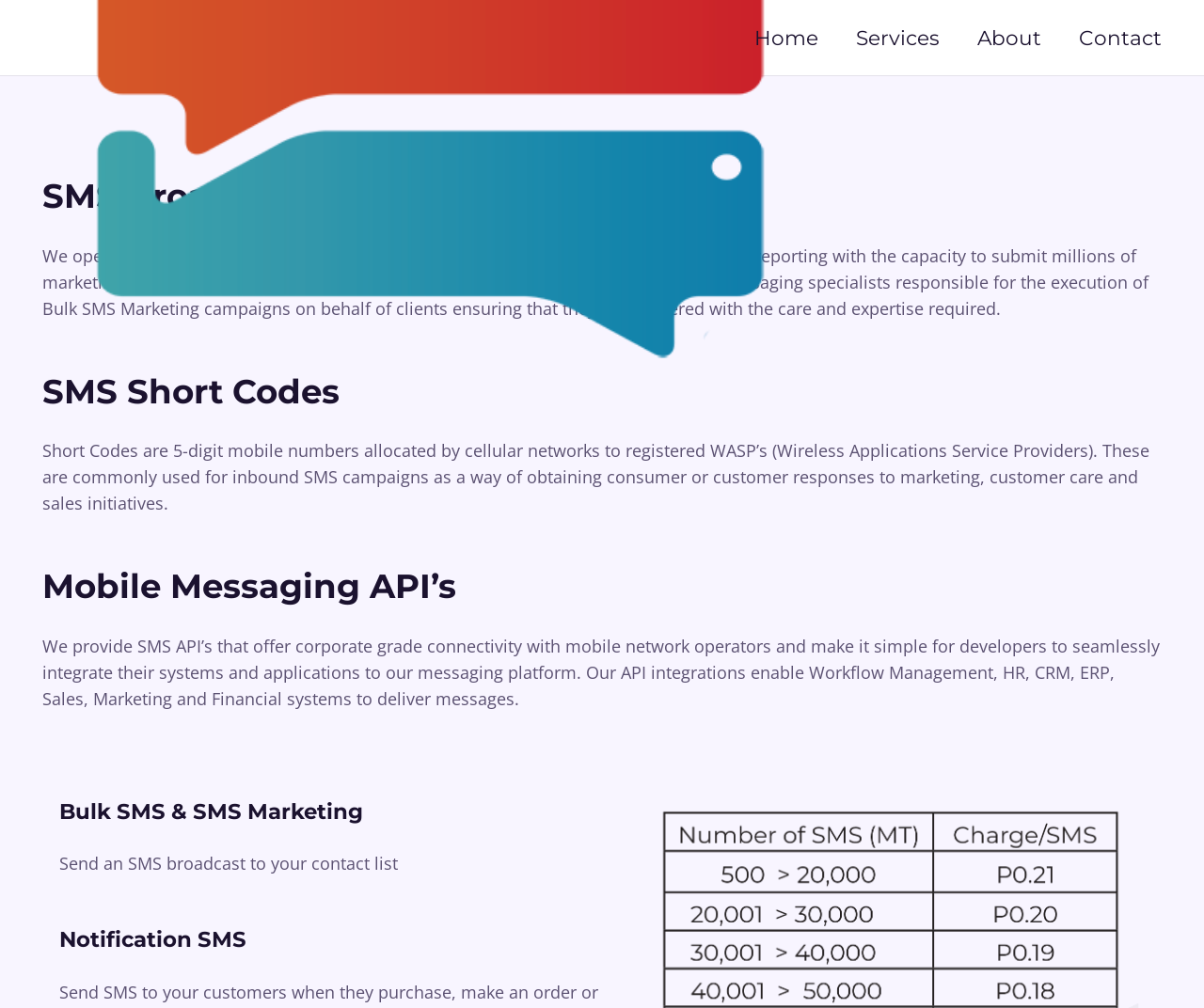Generate a thorough caption detailing the webpage content.

The webpage is about Bulk SMS and Short Code Services provided by Mobile Enterprises Botswana. At the top, there are four navigation links: Home, Services, About, and Contact, aligned horizontally across the page. 

Below the navigation links, there are three main sections, each with a heading and a descriptive paragraph. The first section is about SMS Broadcast, which describes the company's SMS marketing platform and its capabilities. The second section is about SMS Short Codes, which explains what short codes are and how they are used for inbound SMS campaigns. The third section is about Mobile Messaging API's, which discusses the company's API integrations for corporate systems and applications.

Within the Mobile Messaging API's section, there are two subheadings: Bulk SMS & SMS Marketing and Notification SMS. These subheadings are positioned below the main paragraph, with the first one slightly above the second one.